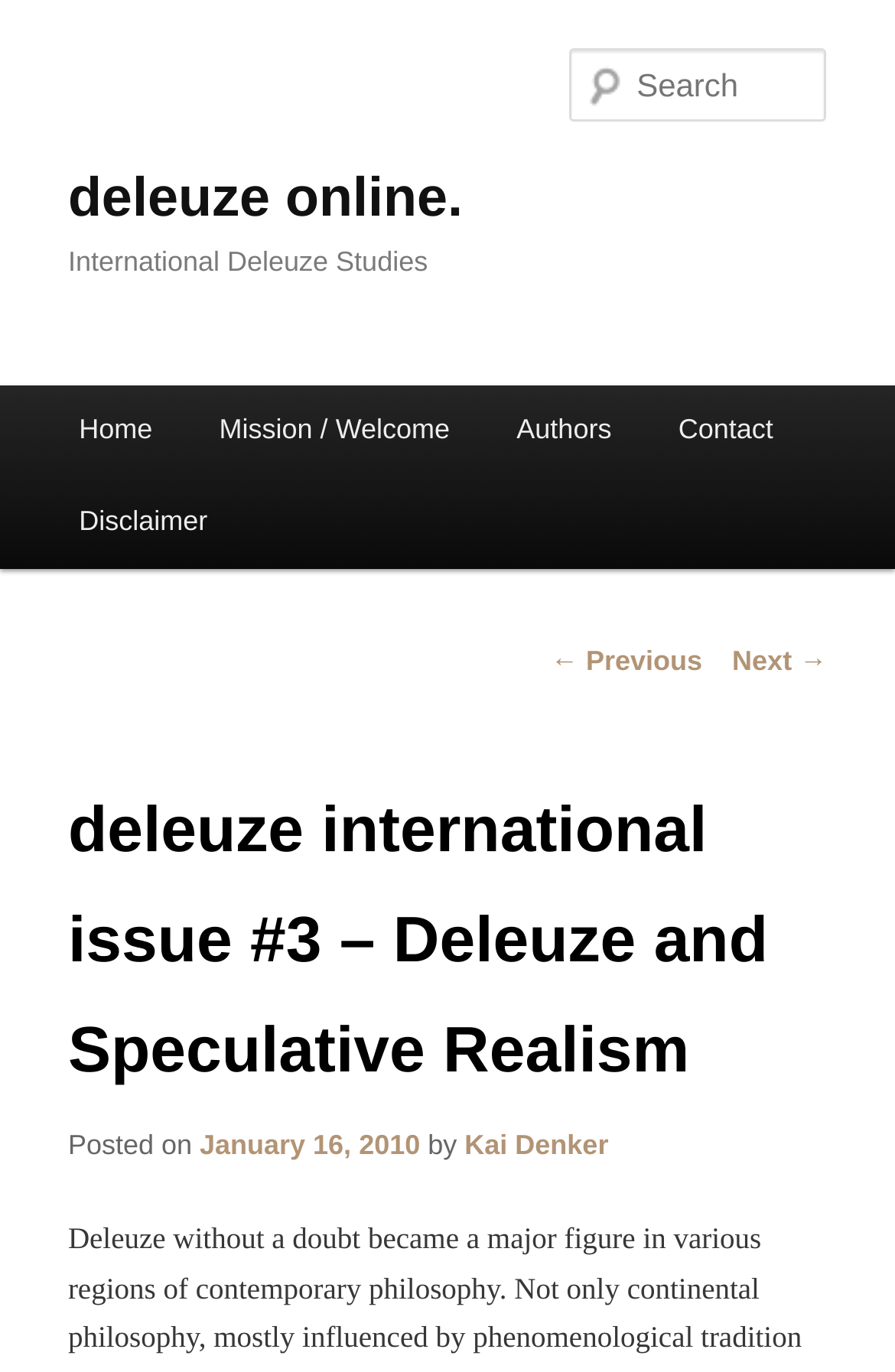When was the current post published?
Using the visual information, respond with a single word or phrase.

January 16, 2010